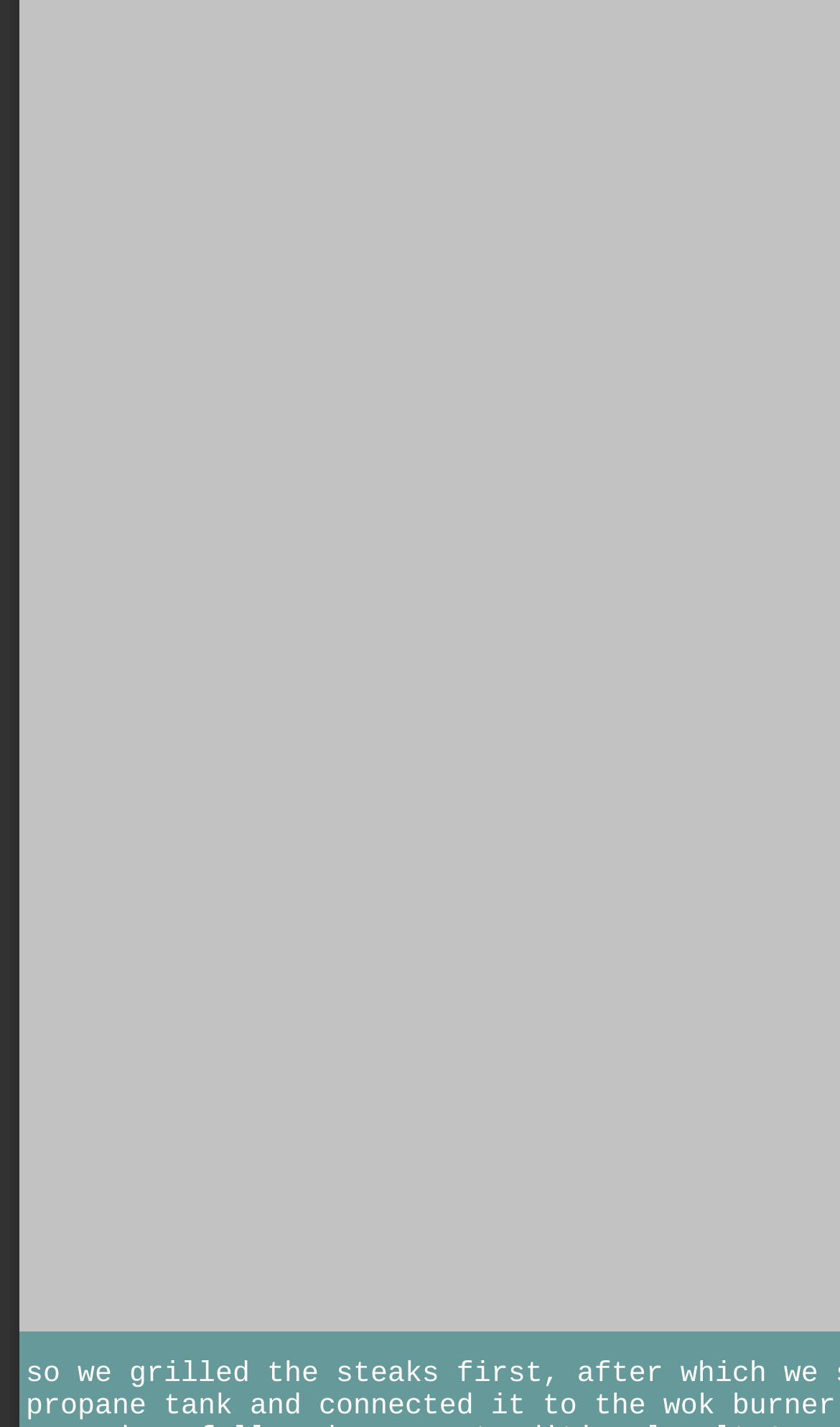Identify the bounding box for the UI element described as: "title="cleaning the wok with water"". The coordinates should be four float numbers between 0 and 1, i.e., [left, top, right, bottom].

[0.023, 0.682, 0.664, 0.932]